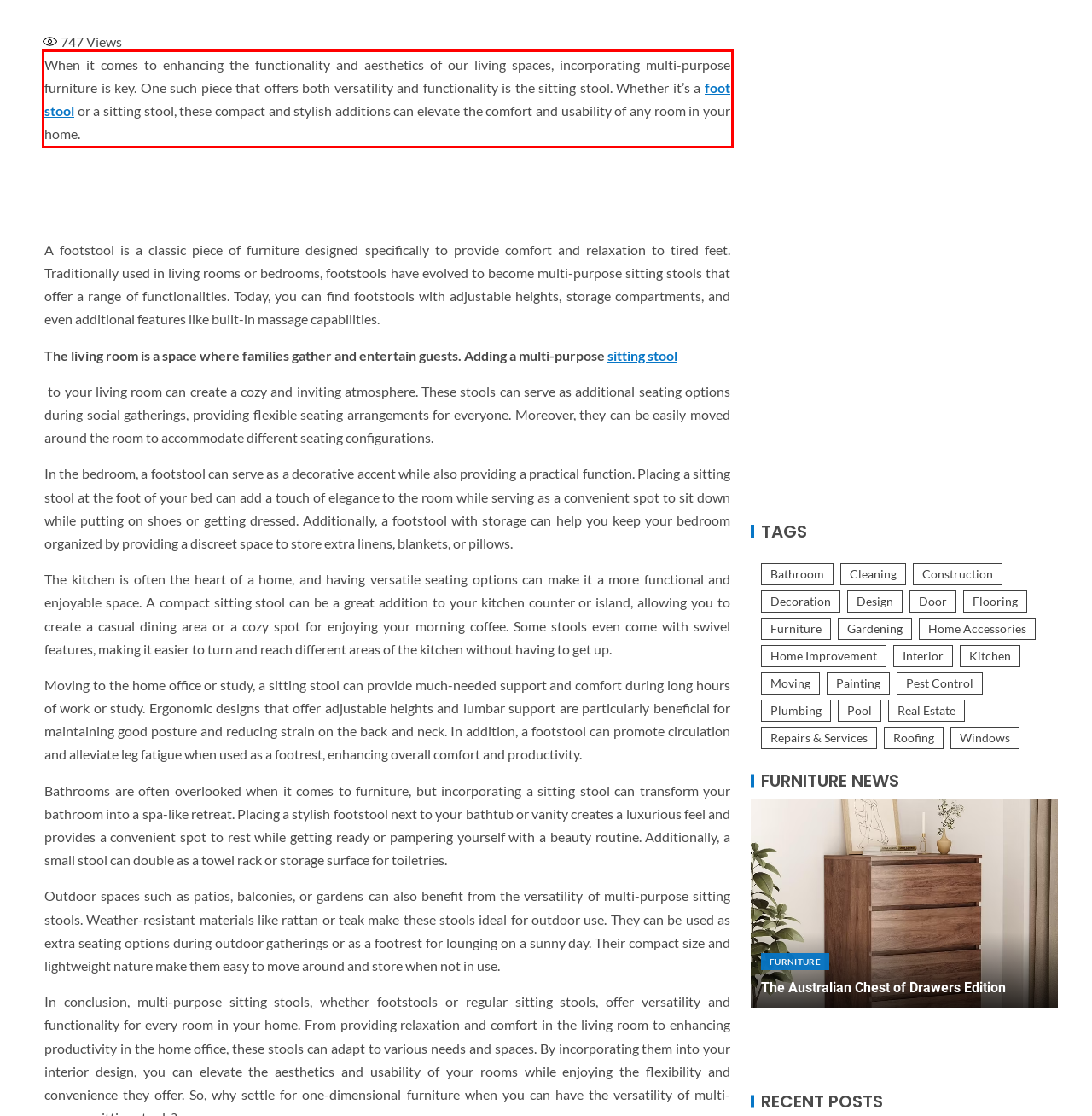Within the screenshot of the webpage, locate the red bounding box and use OCR to identify and provide the text content inside it.

When it comes to enhancing the functionality and aesthetics of our living spaces, incorporating multi-purpose furniture is key. One such piece that offers both versatility and functionality is the sitting stool. Whether it’s a foot stool or a sitting stool, these compact and stylish additions can elevate the comfort and usability of any room in your home.